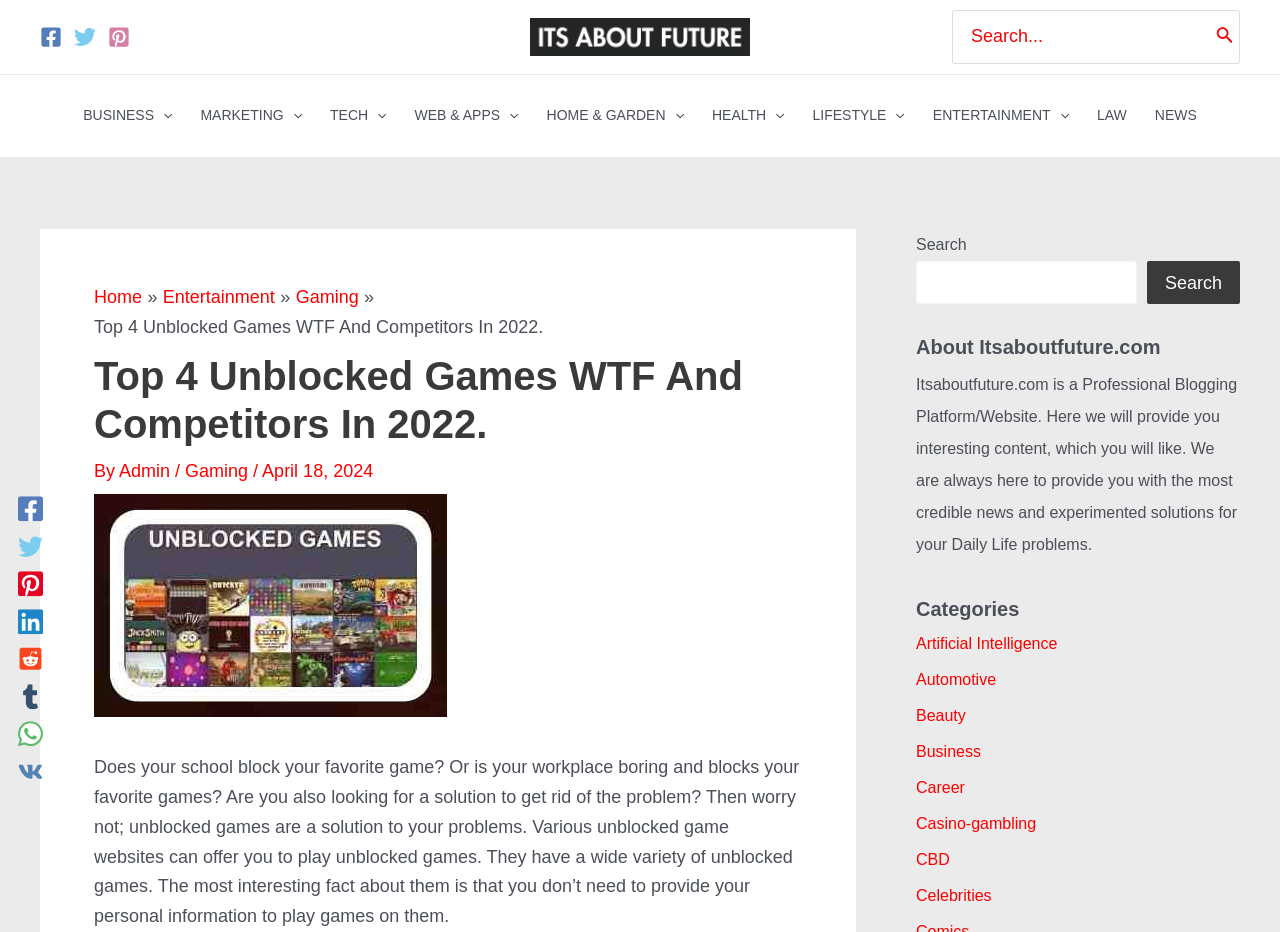Can you locate the main headline on this webpage and provide its text content?

Top 4 Unblocked Games WTF And Competitors In 2022.